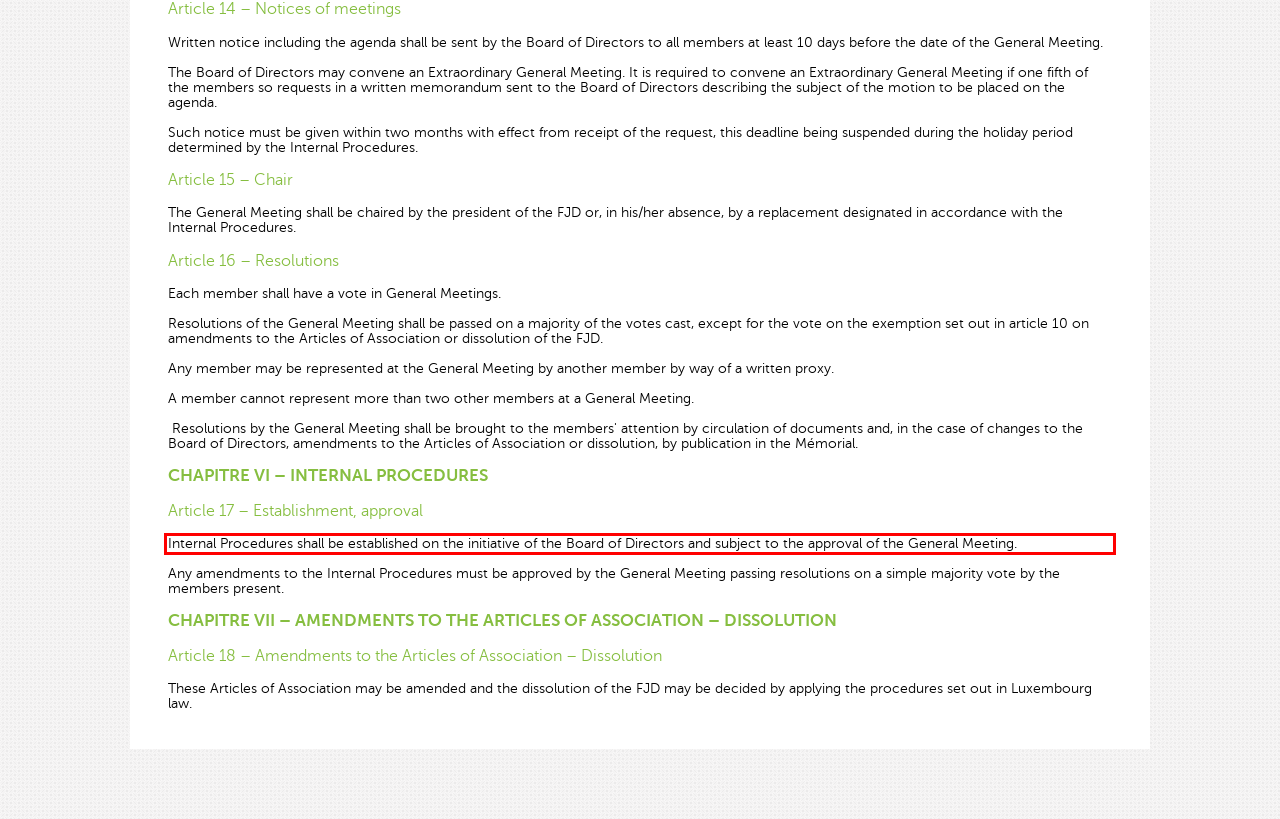Please identify and extract the text from the UI element that is surrounded by a red bounding box in the provided webpage screenshot.

Internal Procedures shall be established on the initiative of the Board of Directors and subject to the approval of the General Meeting.